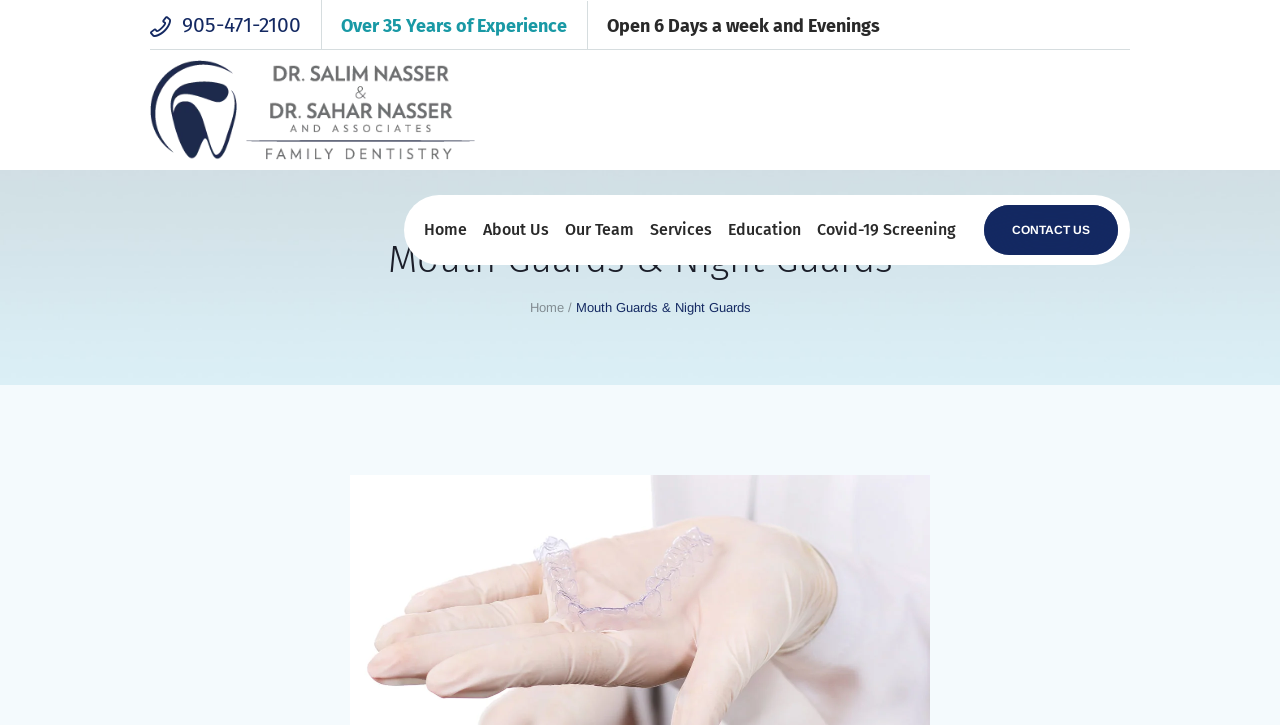Describe all the key features and sections of the webpage thoroughly.

The webpage is about Dr. Salim Nasser, a dentist in Markham, and his dental services. At the top left corner, there is a phone number "905-471-2100" with a small icon. Next to it, there are two lines of text: "Over 35 Years of Experience" and "Open 6 Days a week and Evenings". Below these texts, there is an image of Dr. Salim Nasser.

On the top right corner, there is a "CONTACT US" link. Below it, there is a navigation menu with links to "Home", "About Us", "Our Team", "Services", "Education", and "Covid-19 Screening". These links are aligned horizontally and take up about half of the screen width.

The main content of the webpage is headed by "Mouth Guards & Night Guards", which is a prominent heading. There is also a secondary navigation menu with a "Home" link and a slash symbol, which is located below the main heading.